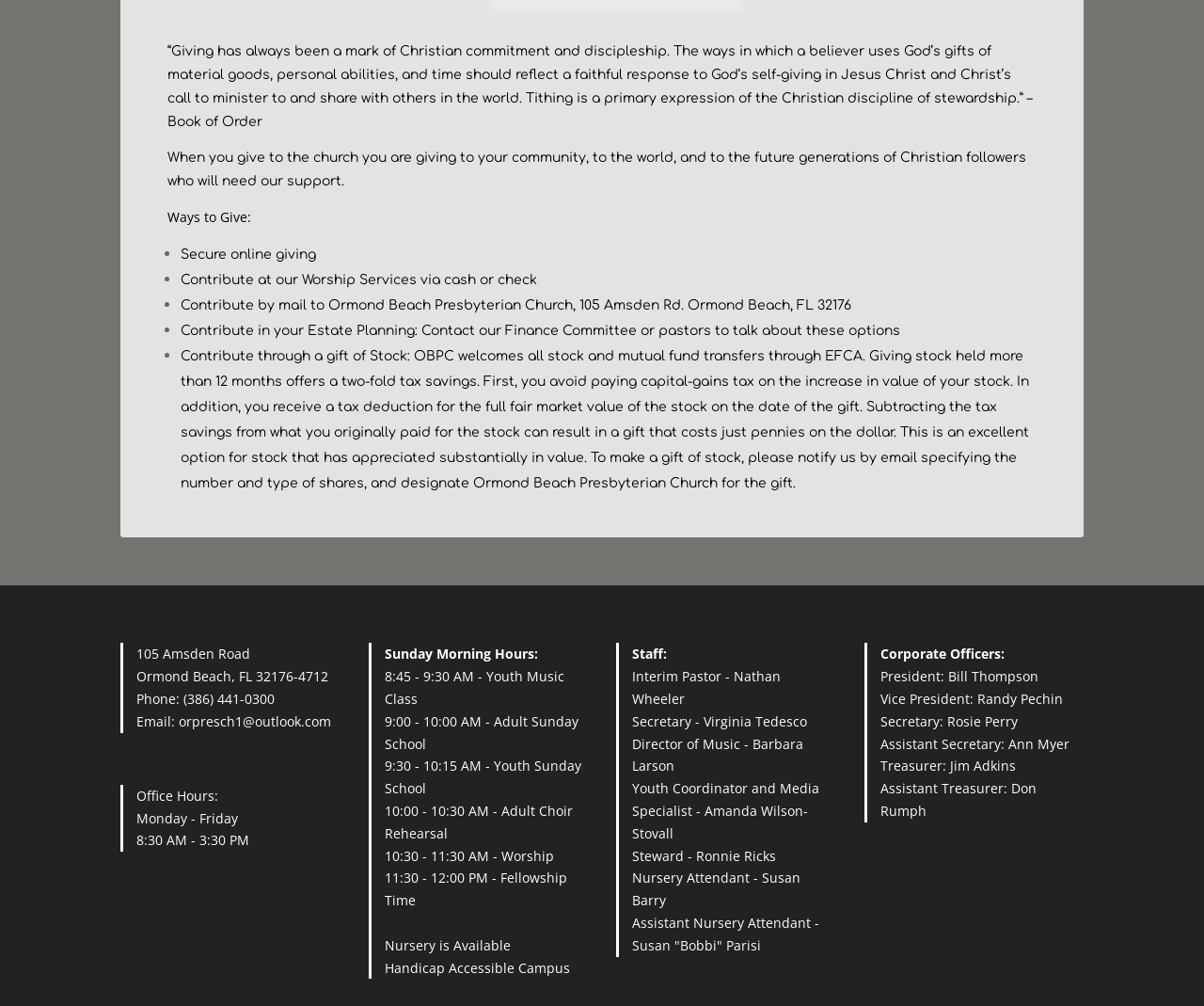Using the provided element description "email", determine the bounding box coordinates of the UI element.

[0.731, 0.448, 0.762, 0.462]